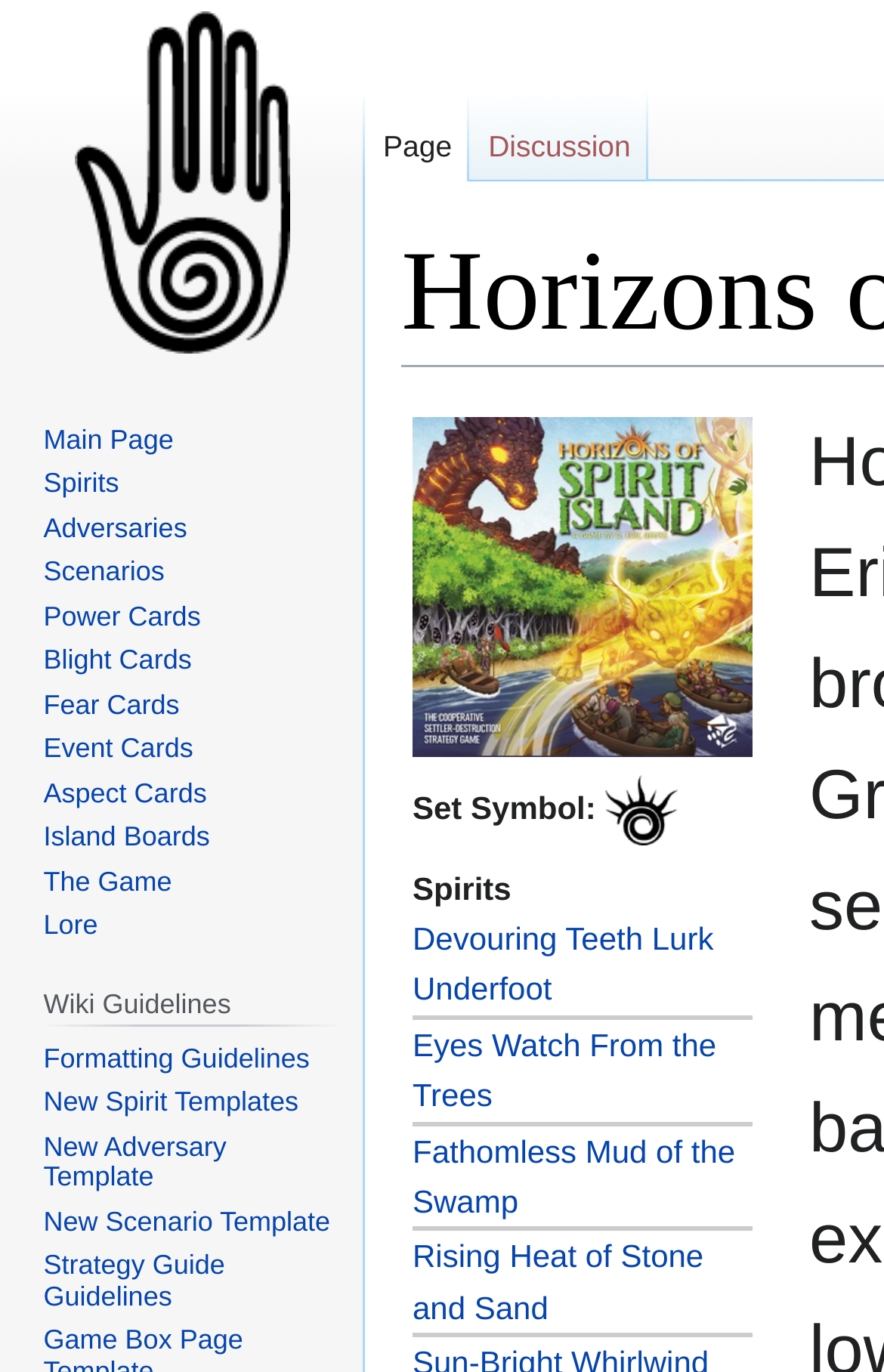Using the format (top-left x, top-left y, bottom-right x, bottom-right y), provide the bounding box coordinates for the described UI element. All values should be floating point numbers between 0 and 1: Devouring Teeth Lurk Underfoot

[0.467, 0.671, 0.807, 0.734]